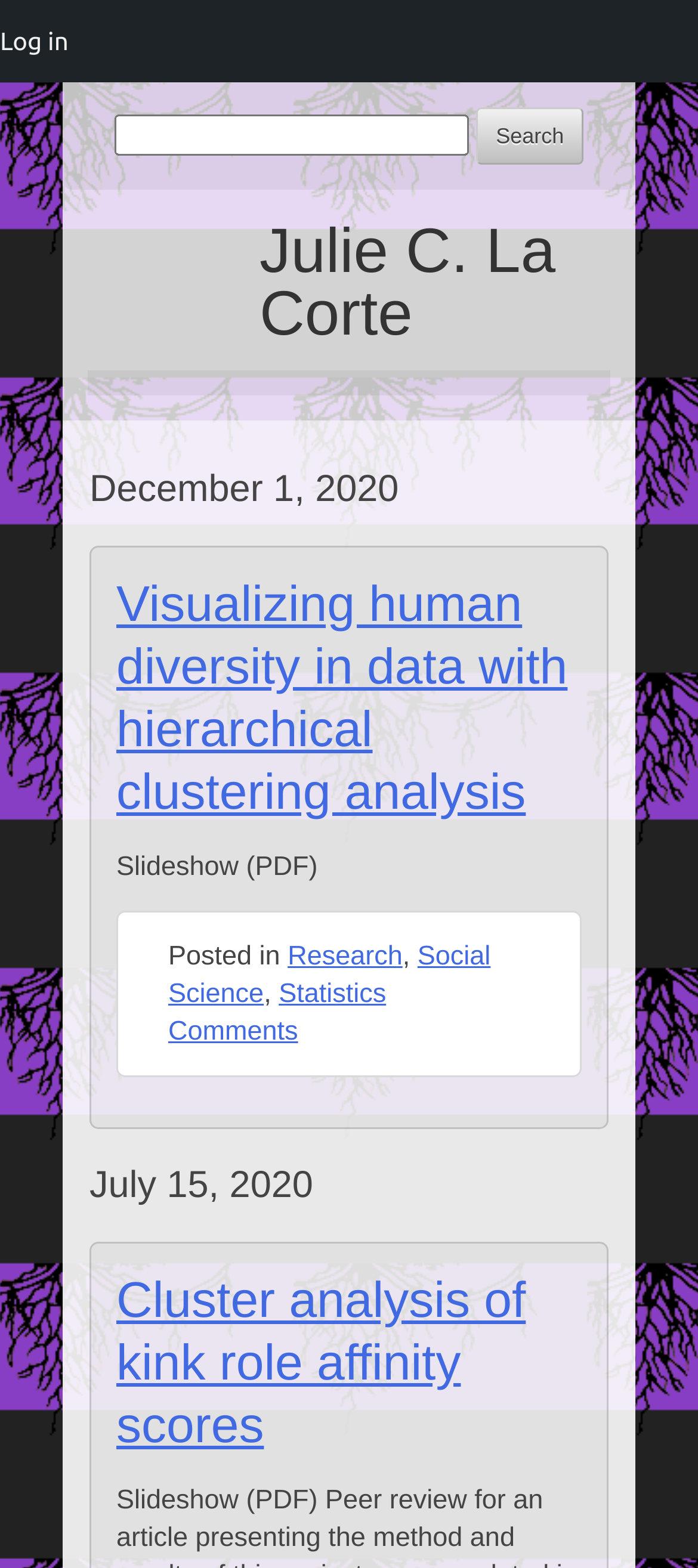Locate and provide the bounding box coordinates for the HTML element that matches this description: "Julie C. La Corte".

[0.372, 0.138, 0.796, 0.223]